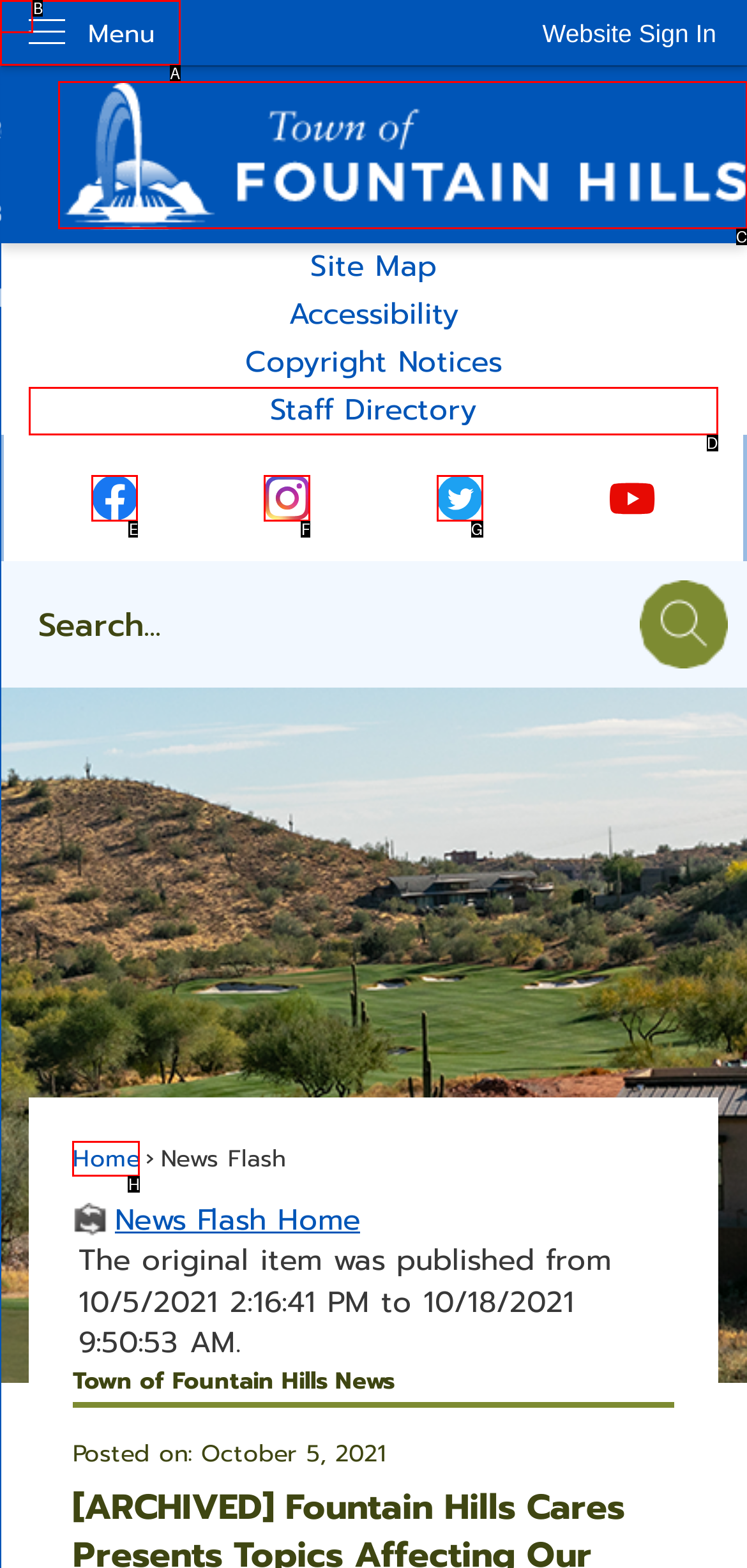Choose the HTML element that needs to be clicked for the given task: Go to the home page Respond by giving the letter of the chosen option.

H